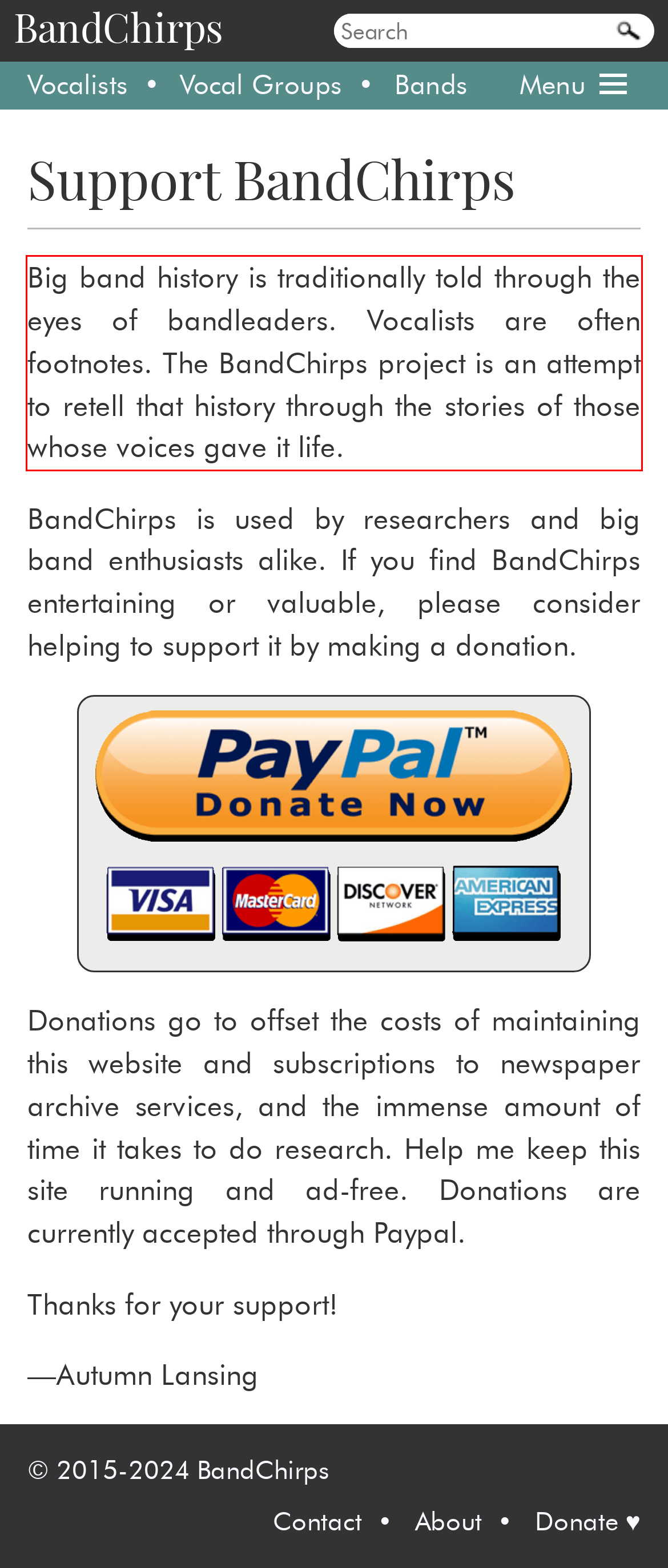Look at the webpage screenshot and recognize the text inside the red bounding box.

Big band history is traditionally told through the eyes of bandleaders. Vocalists are often footnotes. The BandChirps project is an attempt to retell that history through the stories of those whose voices gave it life.